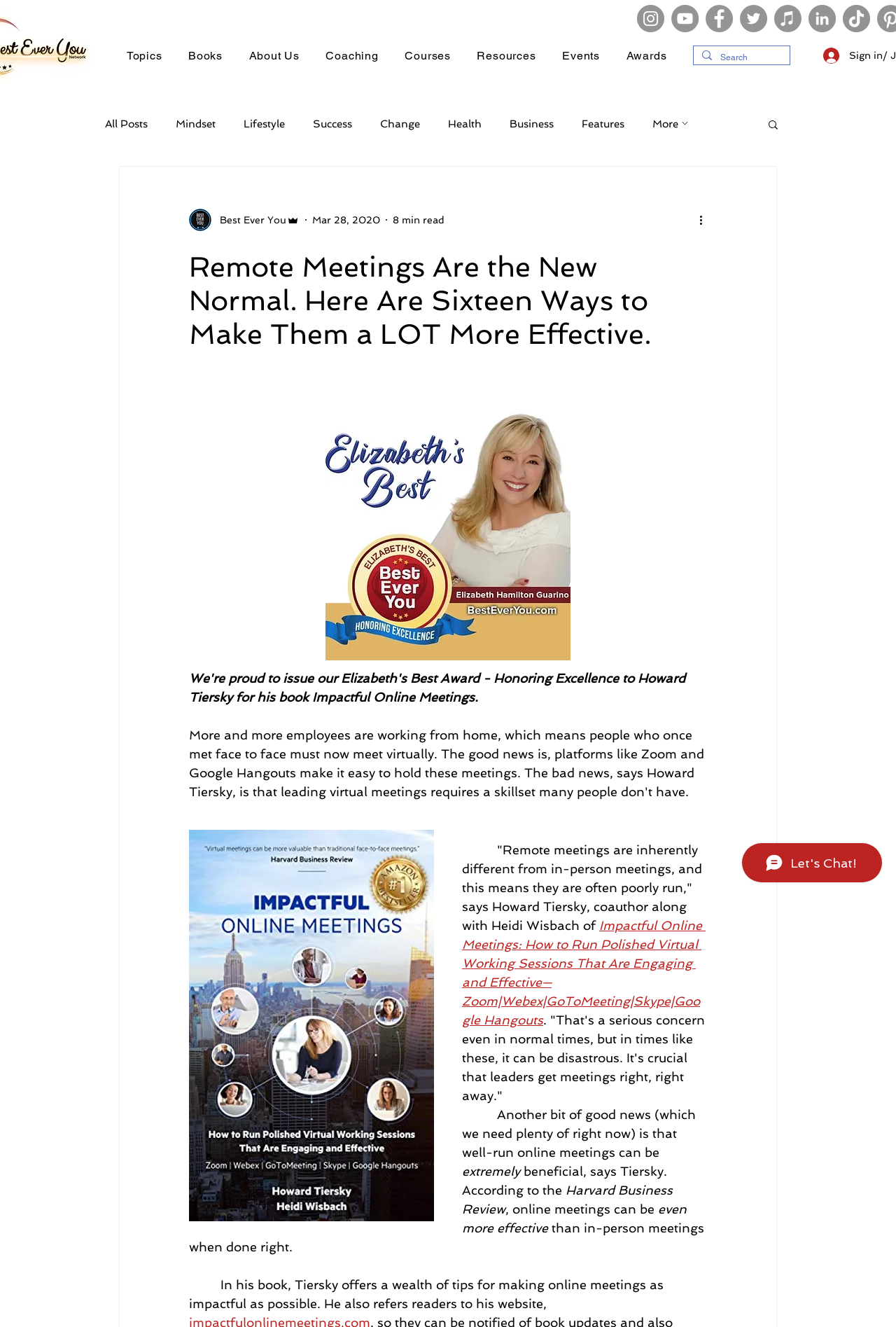Determine the bounding box for the UI element described here: "Best Ever You".

[0.211, 0.157, 0.334, 0.174]